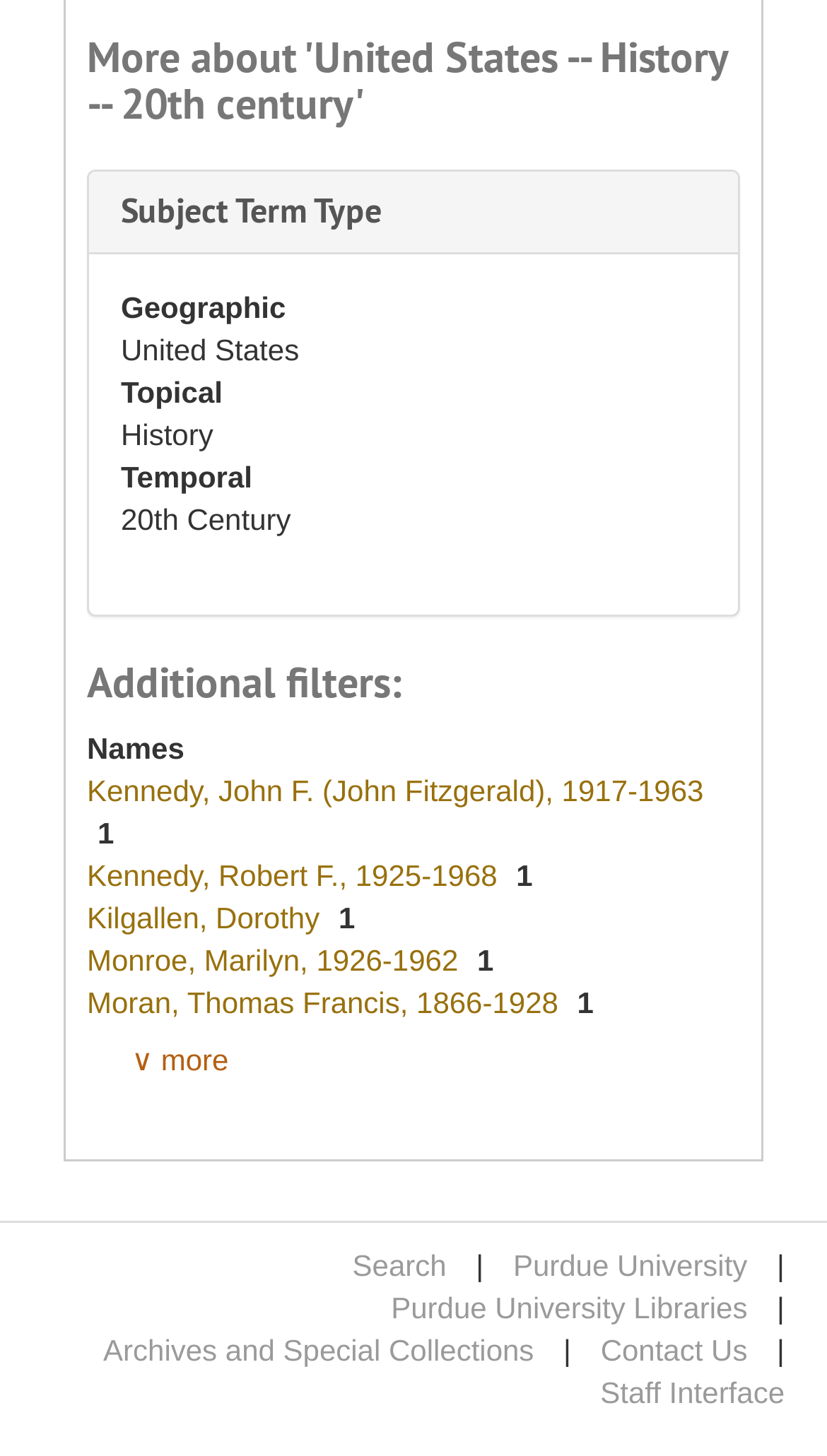Provide the bounding box coordinates of the UI element that matches the description: "Purdue University Libraries".

[0.473, 0.886, 0.904, 0.909]